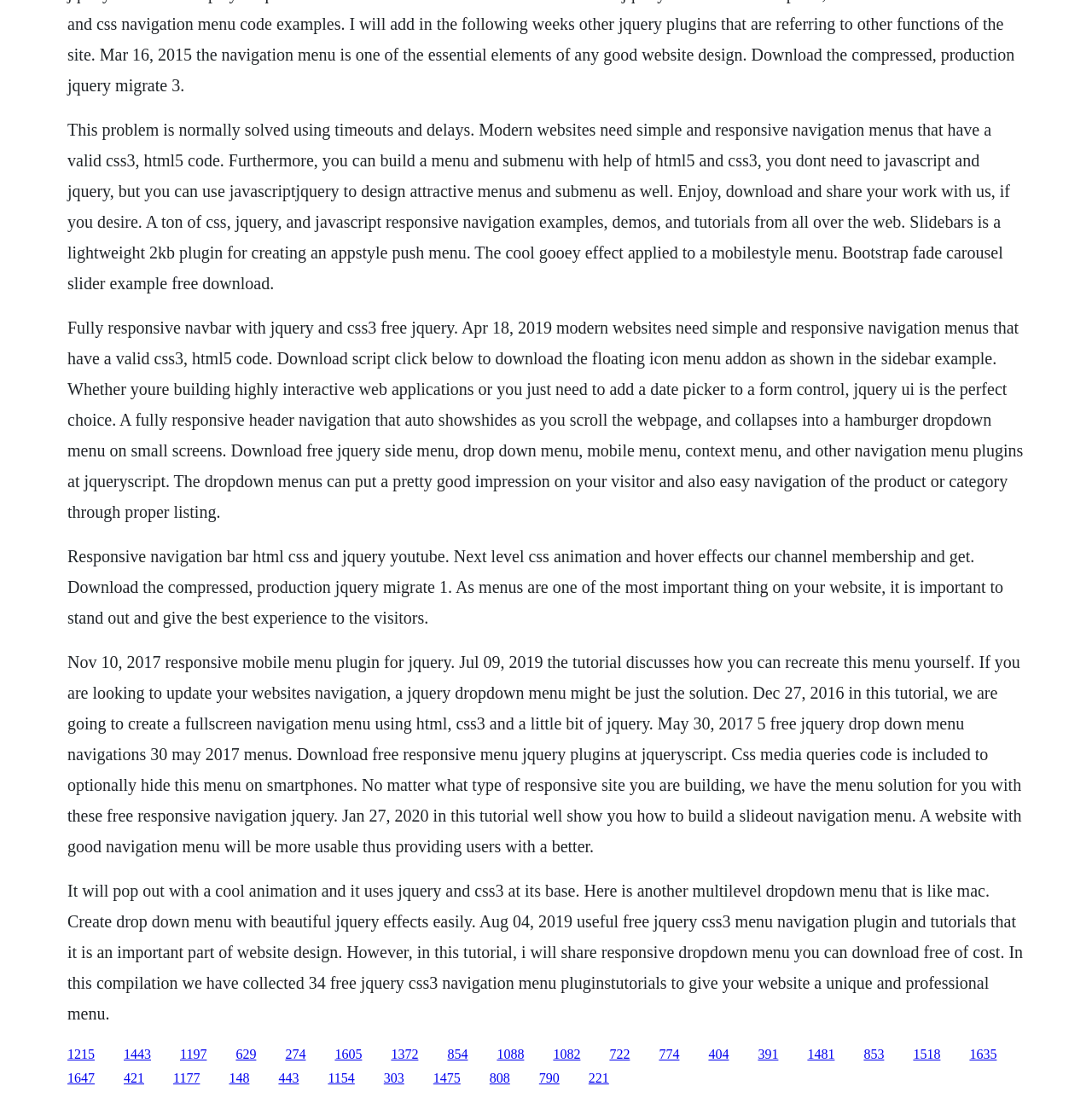Reply to the question with a brief word or phrase: How many links are available at the bottom of the page?

28